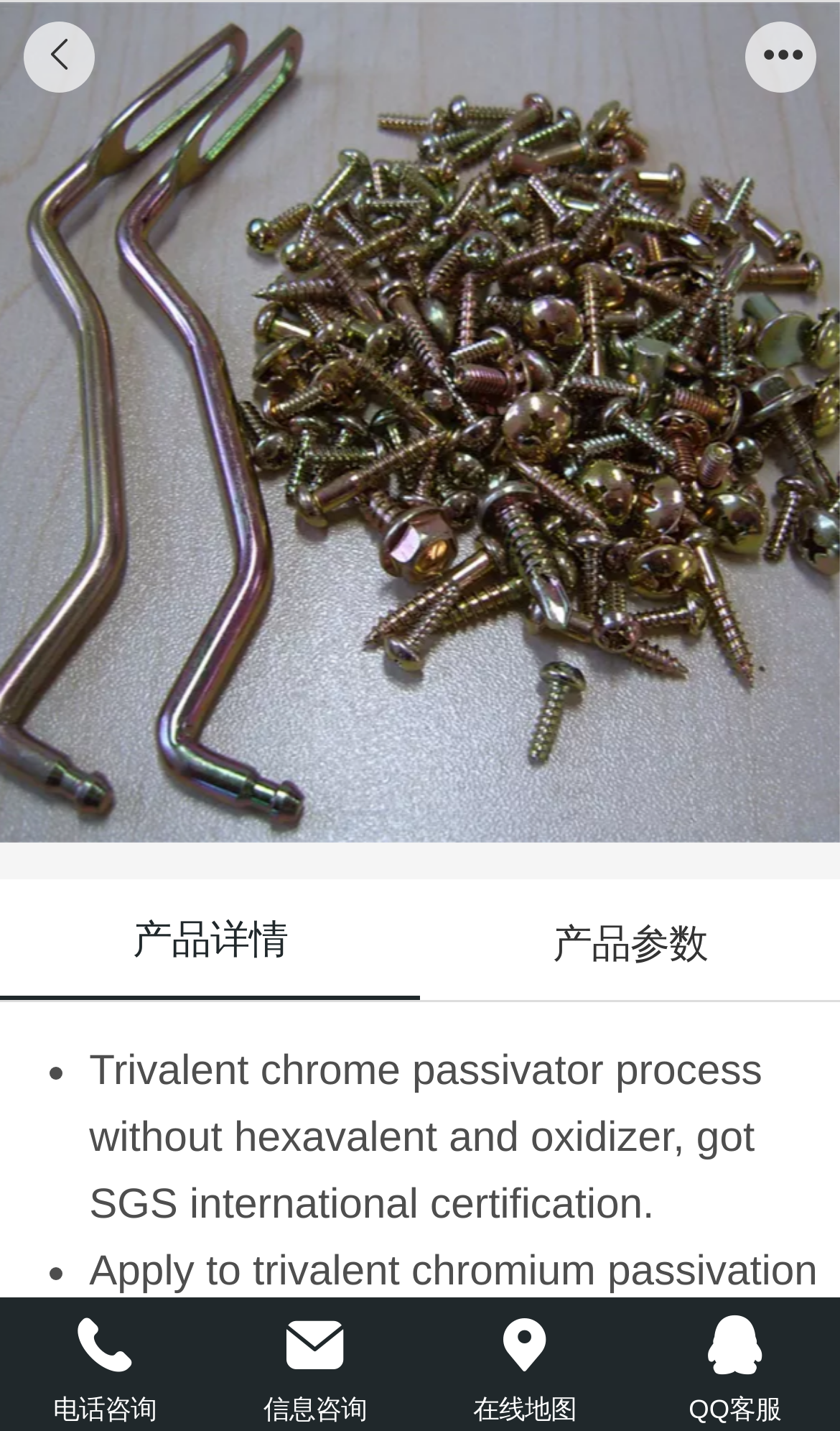Generate a comprehensive description of the webpage content.

The webpage is about a product, specifically TR-124, from Fengfan International. At the top, there is a heading with the product name "TR-124". Below the heading, there are two tabs, "产品详情" (Product Details) and "产品参数" (Product Parameters), positioned side by side.

Under the tabs, there is a list of product features or descriptions, marked with bullet points. The first item on the list describes the trivalent chrome passivator process, which has obtained SGS international certification. The second item explains the application of trivalent chromium passivation treatment for yellowish and blue, with excellent corrosion resistance.

At the bottom of the page, there are four links, aligned horizontally, providing different ways to contact or access more information. From left to right, the links are "电话咨询" (Phone Consultation), "信息咨询" (Information Consultation), "在线地图" (Online Map), and "QQ客服" (QQ Customer Service).